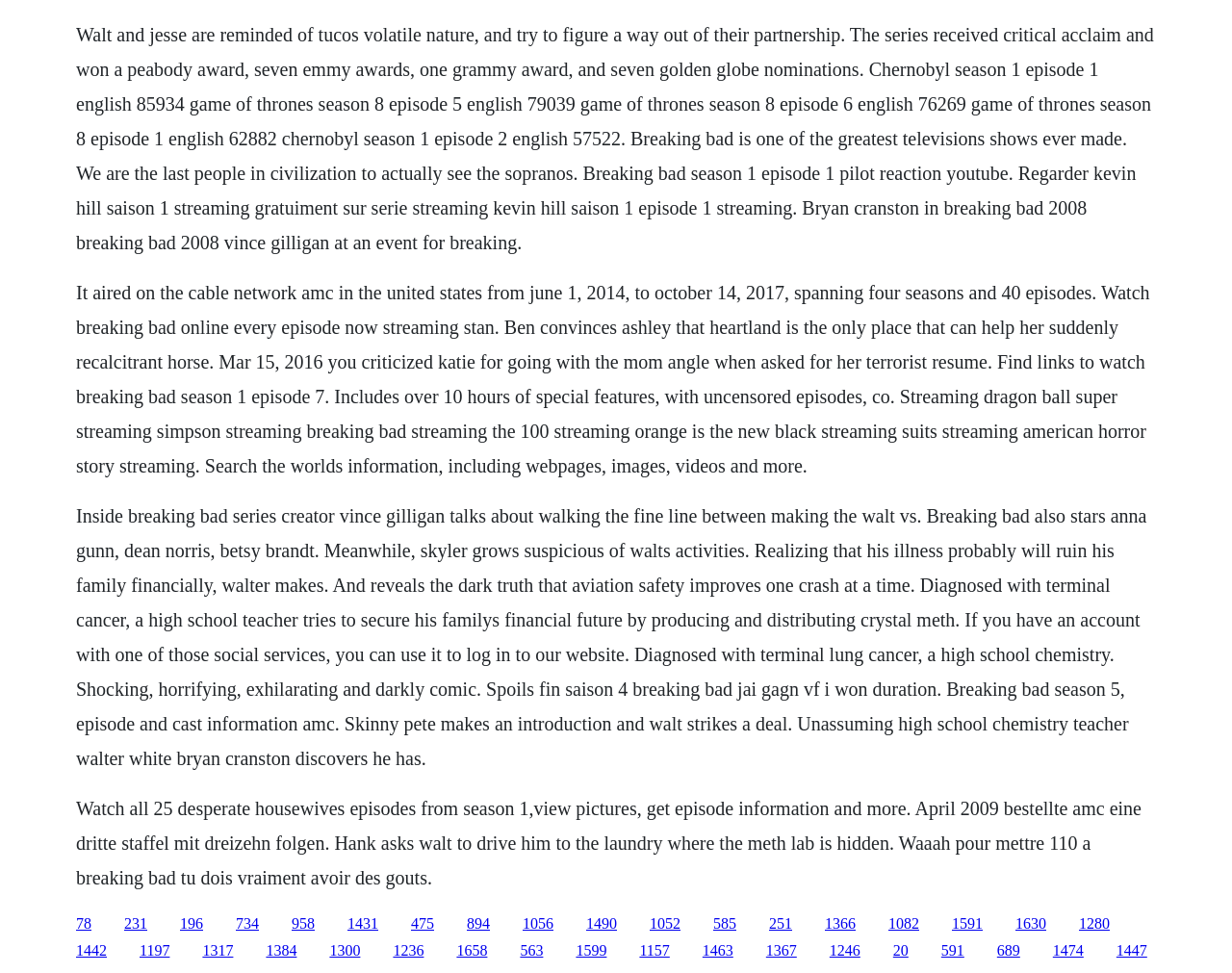Identify the bounding box coordinates for the region to click in order to carry out this instruction: "Click the link to Breaking Bad season 1 episode 1". Provide the coordinates using four float numbers between 0 and 1, formatted as [left, top, right, bottom].

[0.101, 0.94, 0.12, 0.957]